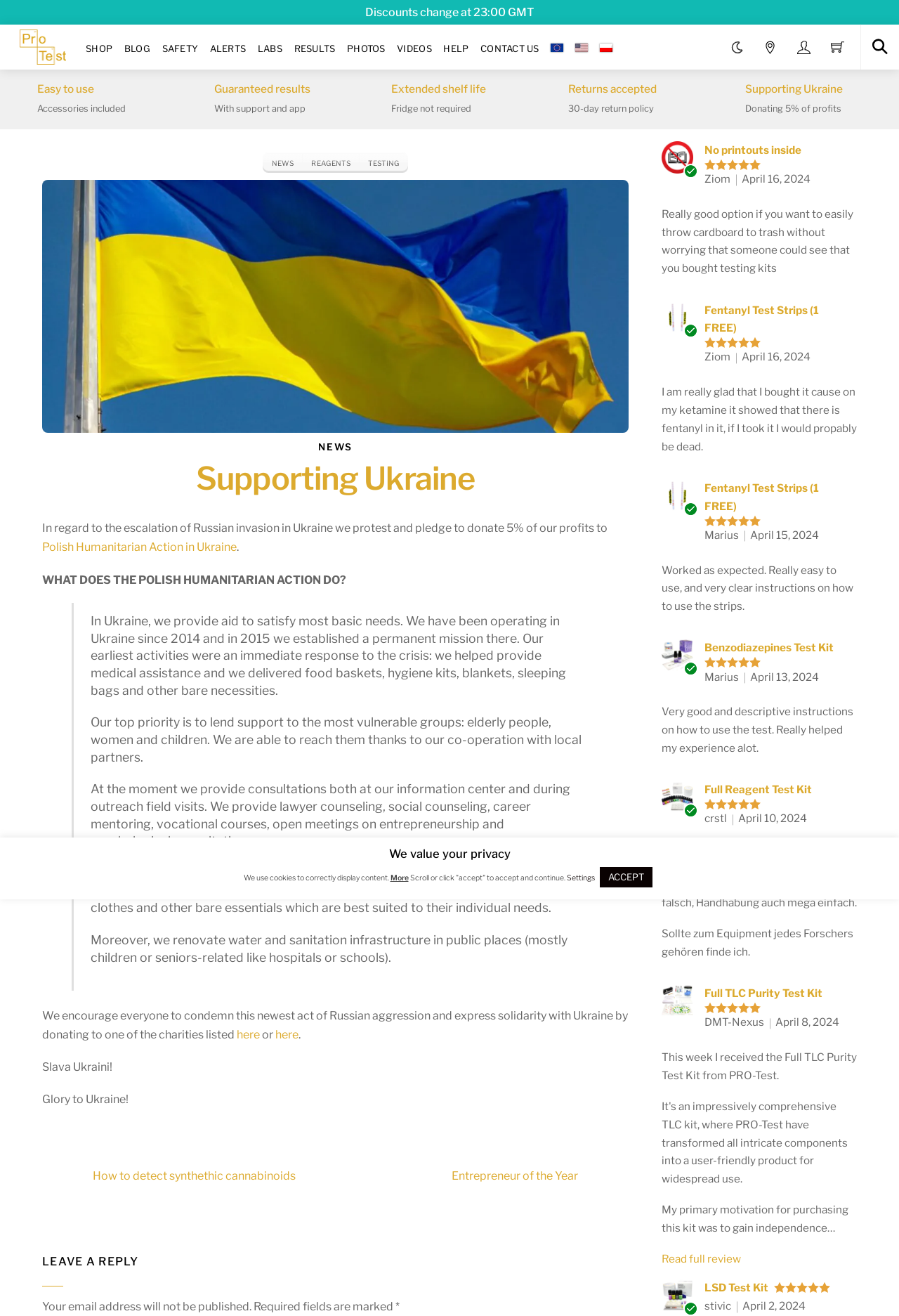Create an elaborate caption that covers all aspects of the webpage.

This webpage is dedicated to supporting Ukraine and protesting the Russian invasion. The page has a prominent header section with a logo and a navigation menu. The logo, "PRO Test", is situated at the top left corner, accompanied by a link to the homepage. To the right of the logo, there are several links, including "Discounts change at 23:00 GMT", "Shopping Cart", and "Search Search", which is accompanied by a search icon.

Below the header section, there is a main content area with multiple categories of links. The first category, on the left side, includes links to various test kits, such as "Multiple-use Test Kits", "Single-reagent Kits", and "TLC Test Kits". The second category, on the right side, includes links to specific drug tests, such as "2C-B", "BENZO", and "CANNABINOIDS".

Further down the page, there are more links to other sections of the website, including "BLOG", "SAFETY", "ALERTS", and "LABS". These links are arranged in a horizontal row, with each link separated by a small gap.

In the lower section of the page, there are links to informational resources, such as "FAQ", "Payments", and "Shipping & Delivery". There are also links to guides on how to test the quality of drugs, including specific guides for testing 2C-B, AMPHETAMINE, COCAINE, and other substances.

Overall, the webpage appears to be a resource for individuals seeking information on drug testing and related topics, with a strong emphasis on supporting Ukraine and protesting the Russian invasion.